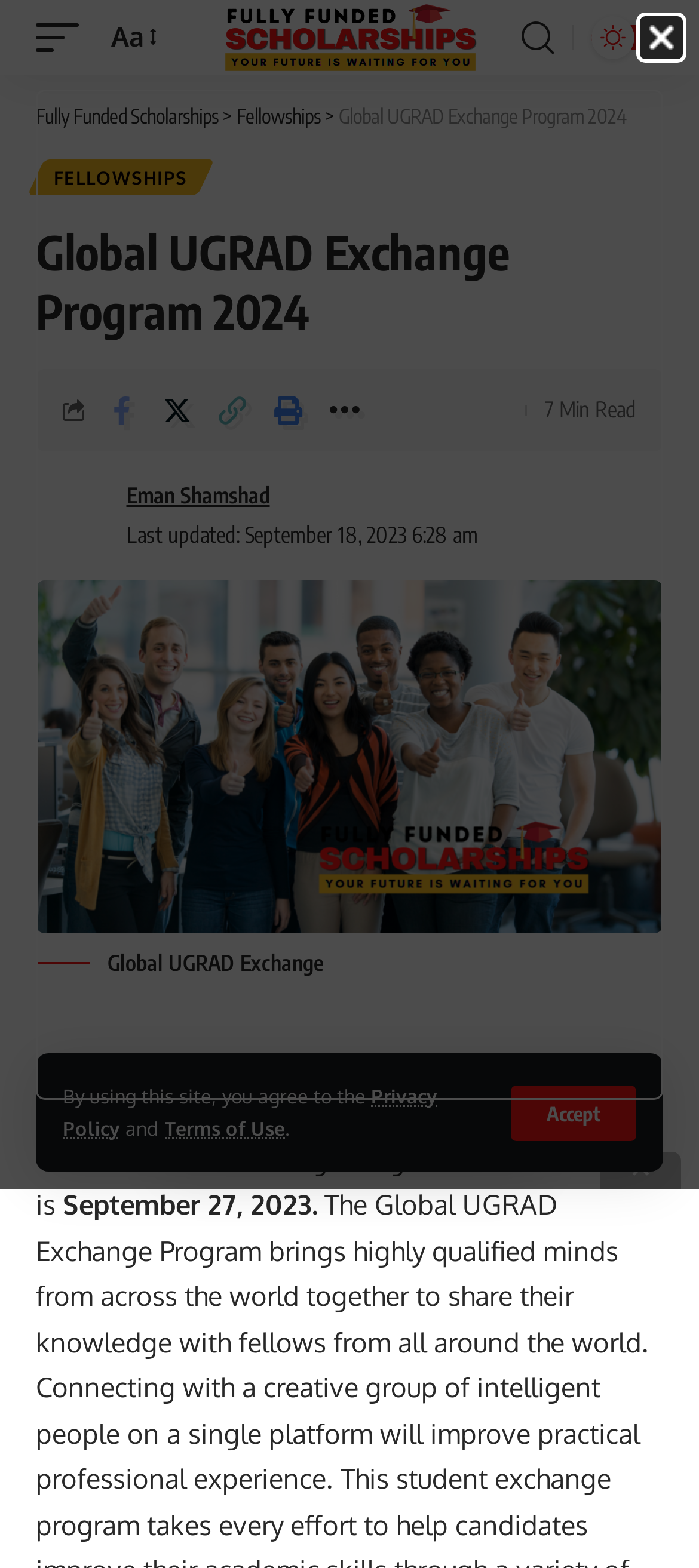Please specify the bounding box coordinates of the area that should be clicked to accomplish the following instruction: "Click the 'Eman Shamshad' link". The coordinates should consist of four float numbers between 0 and 1, i.e., [left, top, right, bottom].

[0.051, 0.305, 0.159, 0.353]